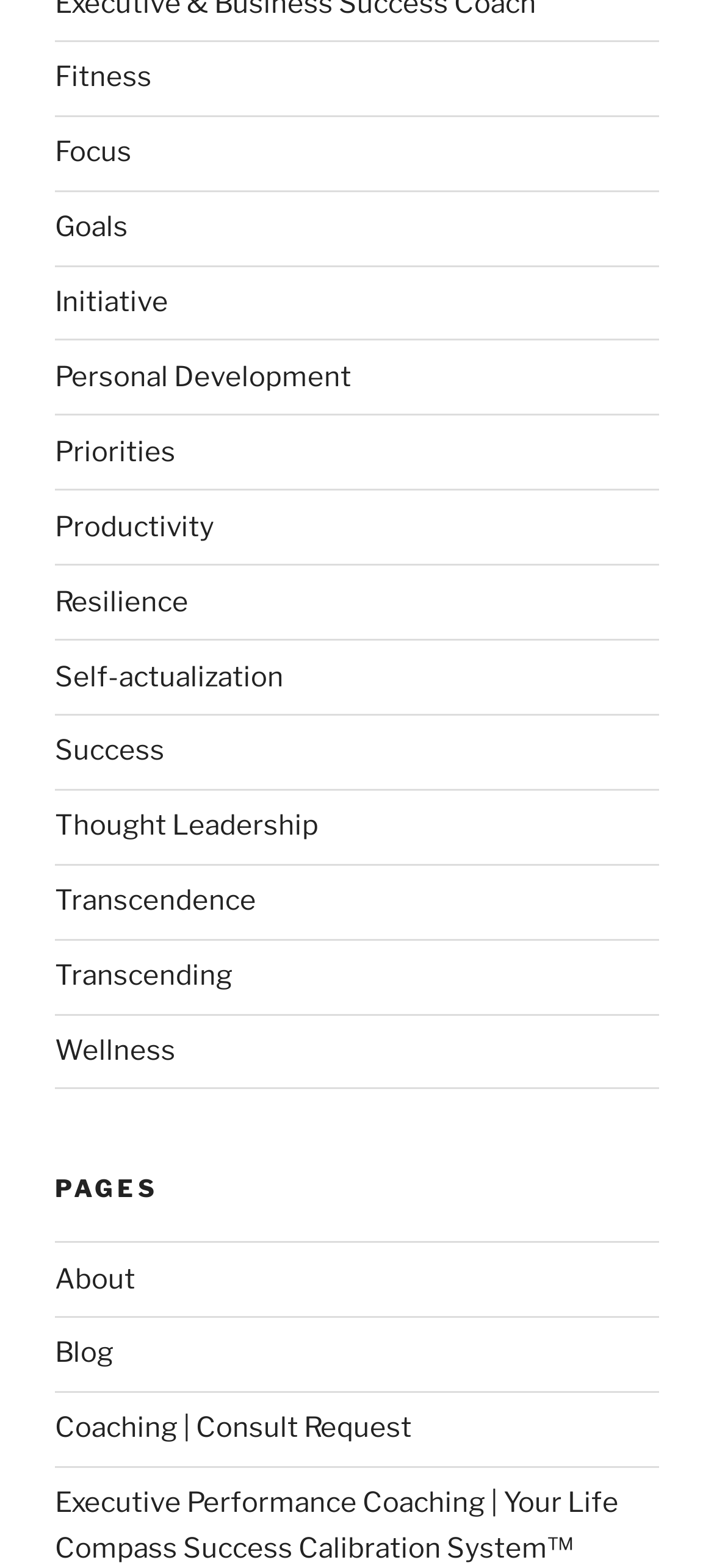Pinpoint the bounding box coordinates of the clickable element to carry out the following instruction: "view About page."

[0.077, 0.805, 0.19, 0.826]